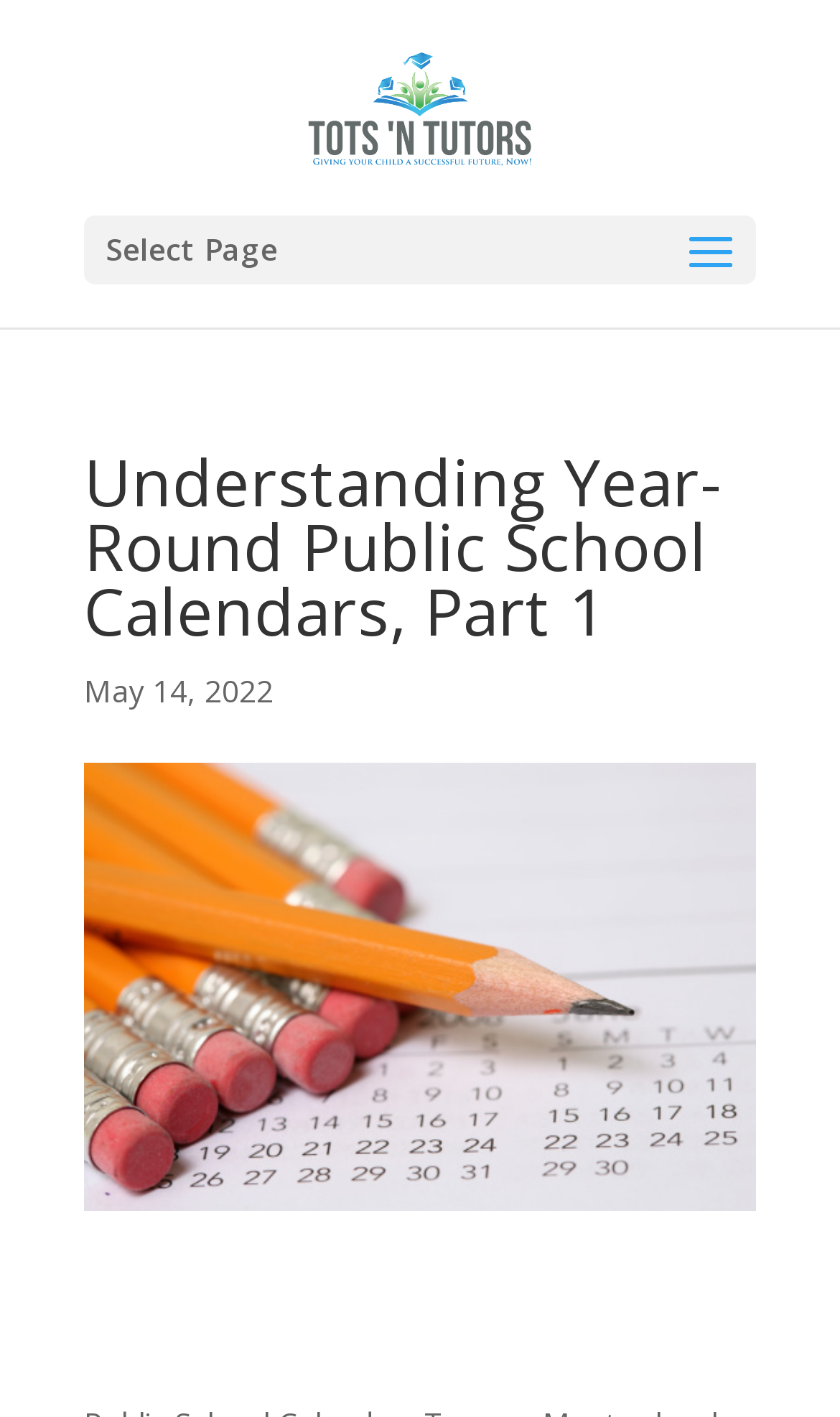Please find and give the text of the main heading on the webpage.

Understanding Year-Round Public School Calendars, Part 1